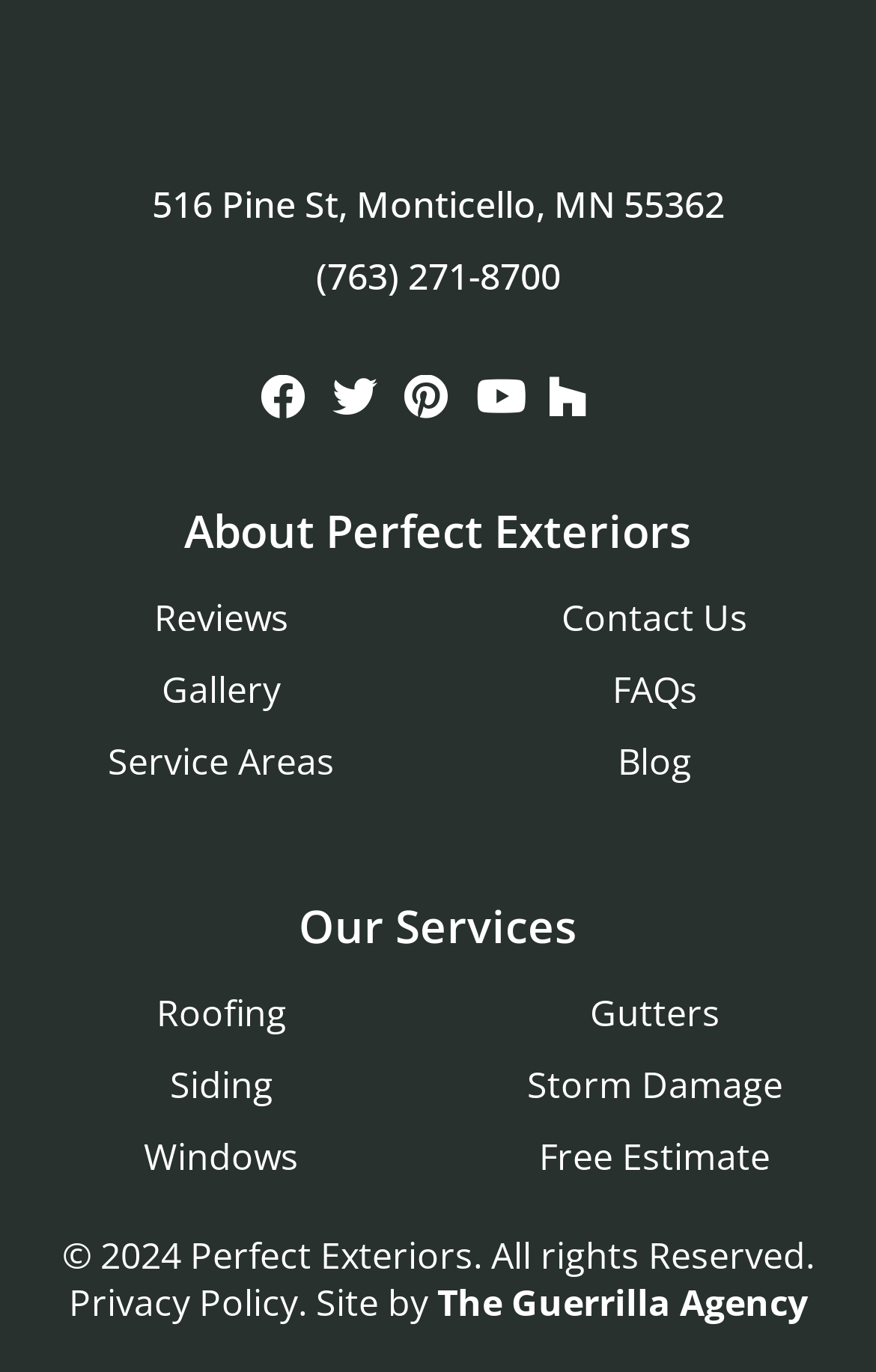Could you highlight the region that needs to be clicked to execute the instruction: "Learn about services"?

[0.026, 0.66, 0.974, 0.692]